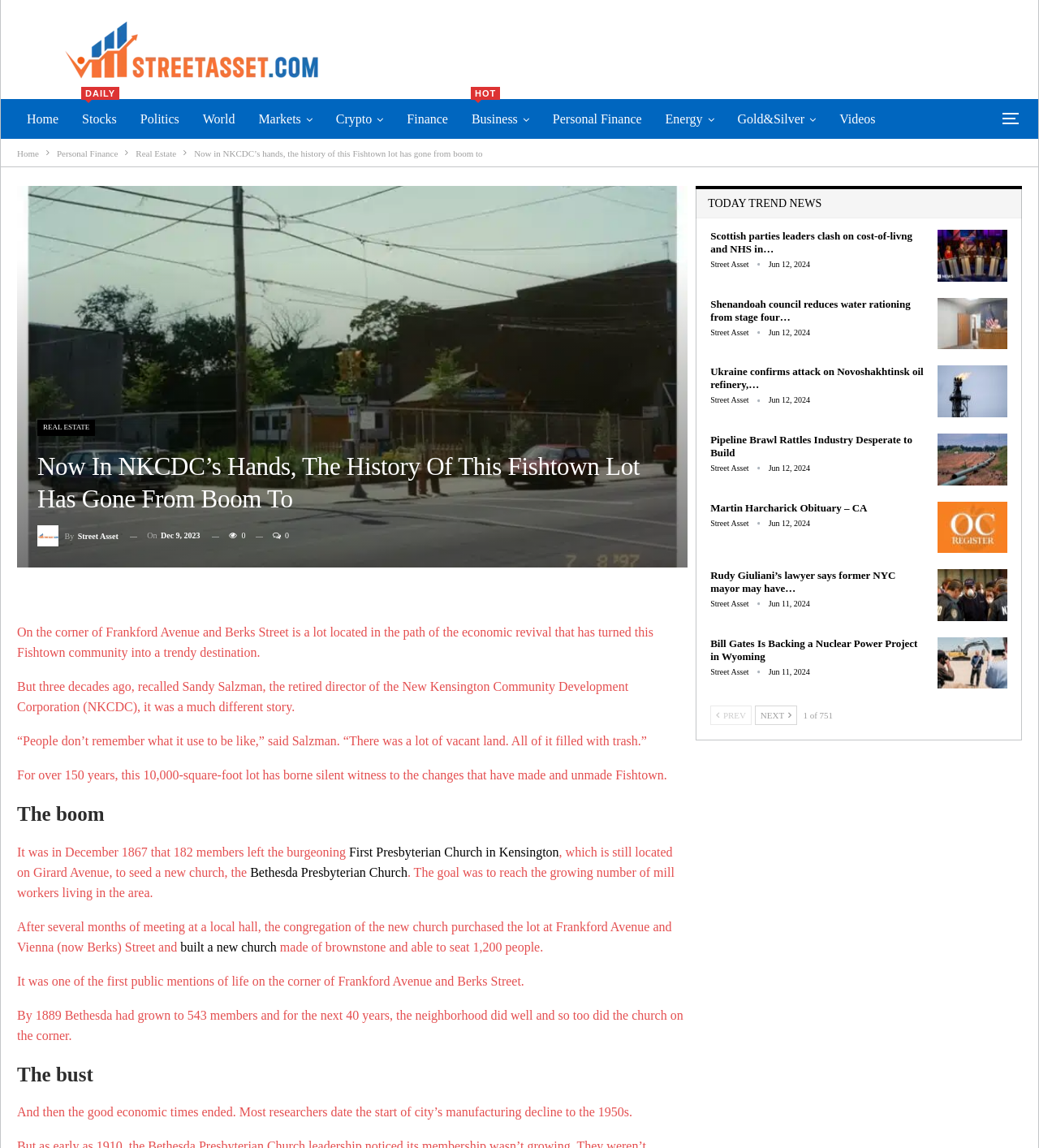Please determine the bounding box coordinates of the element to click on in order to accomplish the following task: "Read the article 'Now In NKCDC’s Hands, The History Of This Fishtown Lot Has Gone From Boom To'". Ensure the coordinates are four float numbers ranging from 0 to 1, i.e., [left, top, right, bottom].

[0.036, 0.392, 0.642, 0.449]